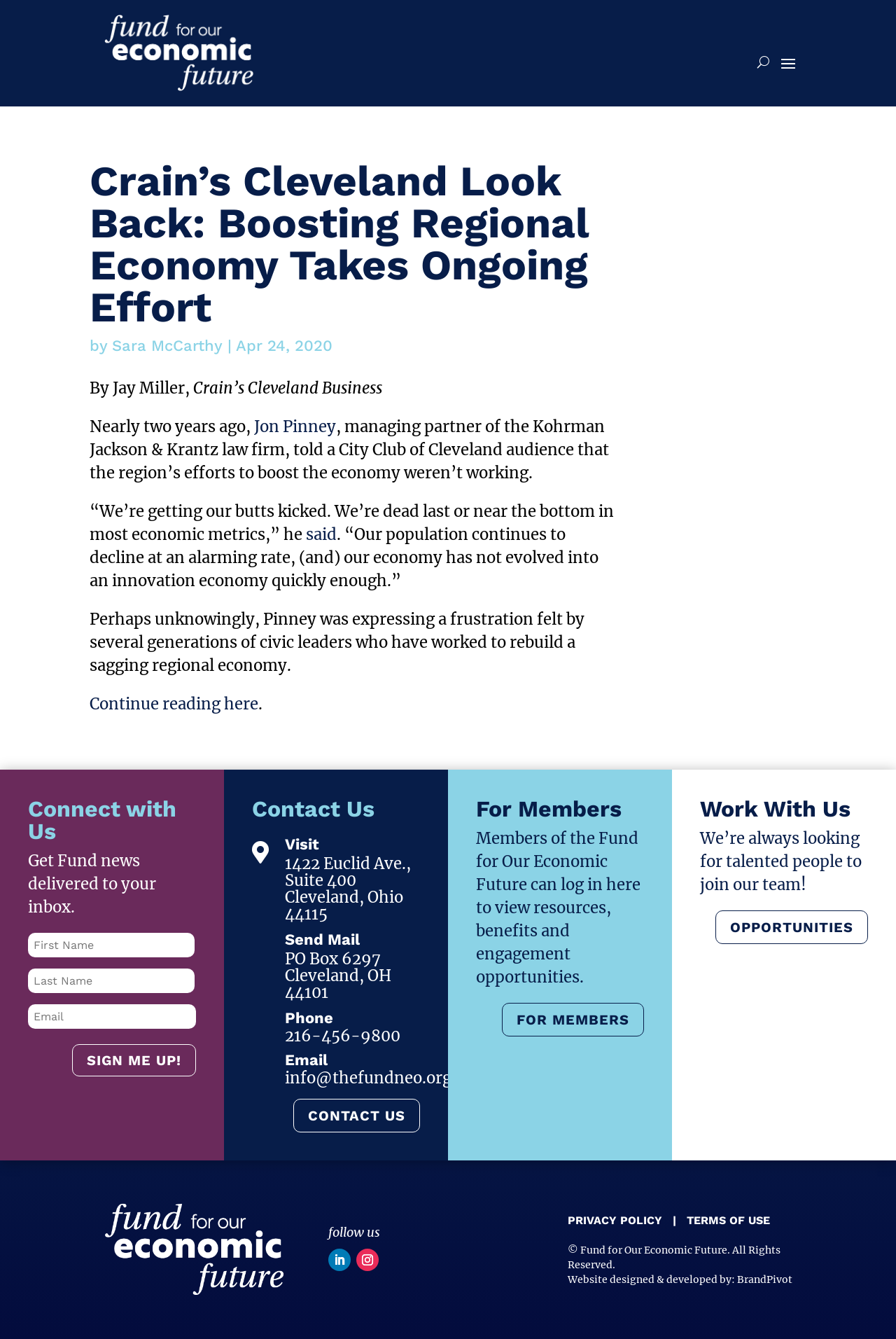Identify the bounding box coordinates for the region of the element that should be clicked to carry out the instruction: "read the 'Recent Posts' section". The bounding box coordinates should be four float numbers between 0 and 1, i.e., [left, top, right, bottom].

None